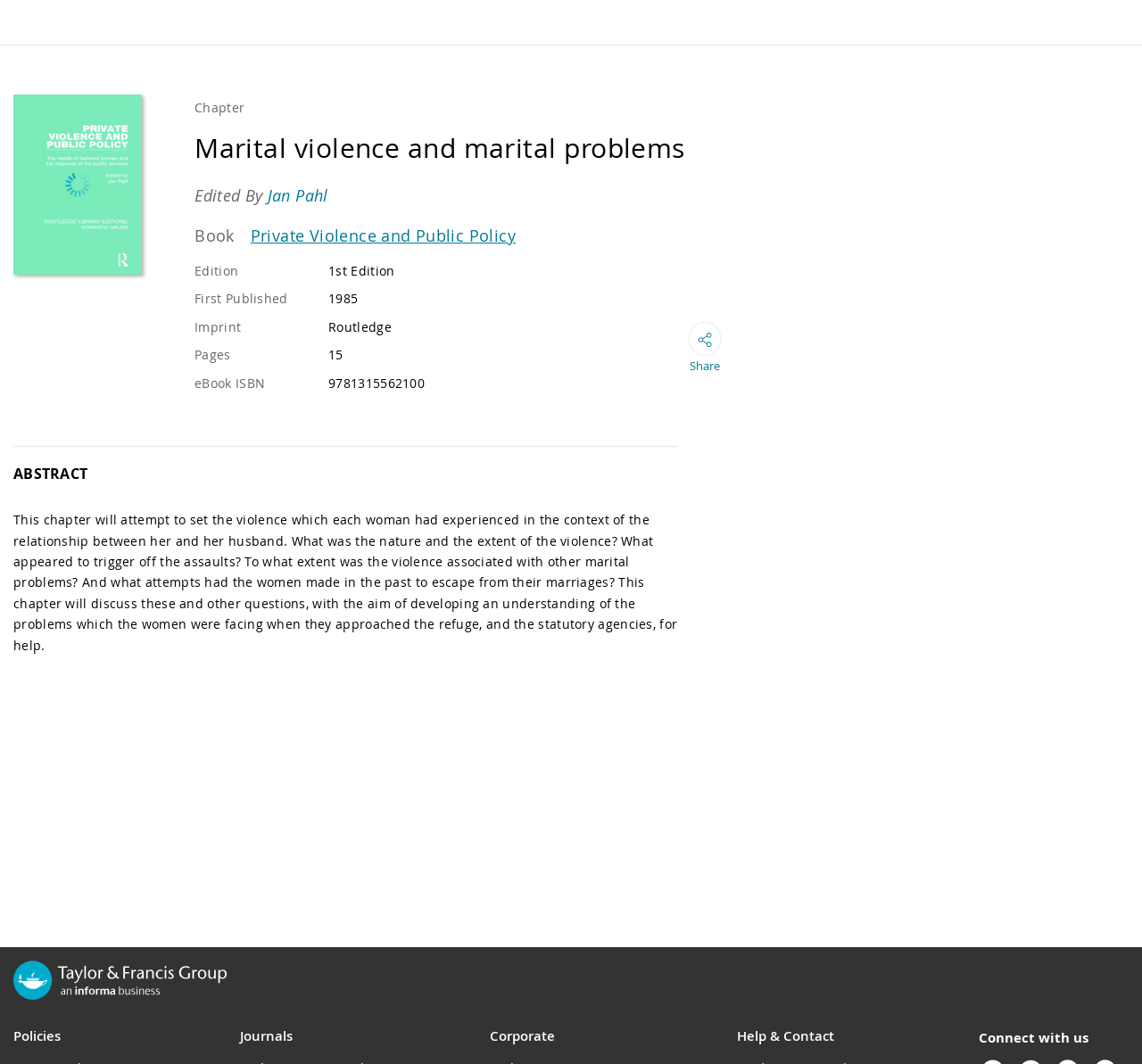How many pages does the book have?
Based on the image content, provide your answer in one word or a short phrase.

15